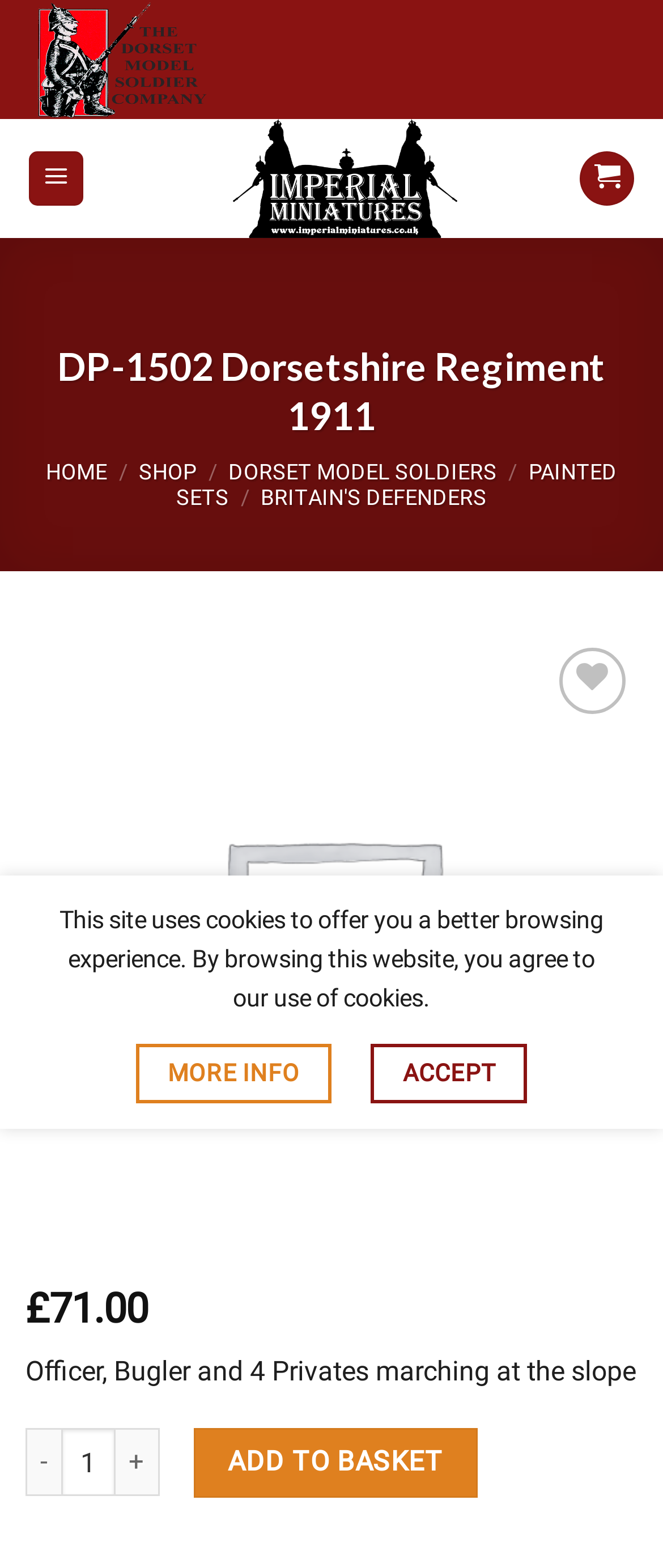Please locate and retrieve the main header text of the webpage.

DP-1502 Dorsetshire Regiment 1911